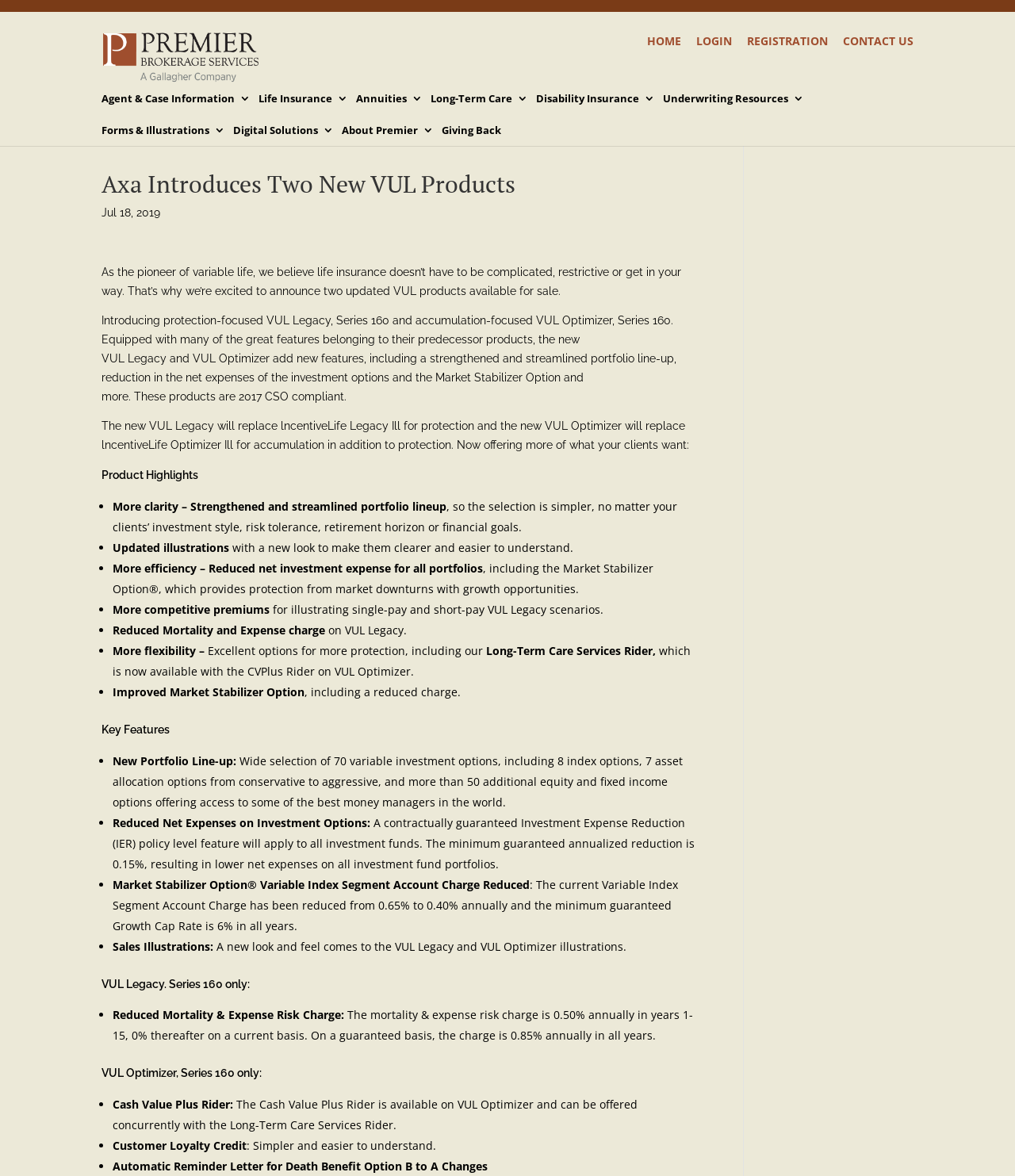Please analyze the image and provide a thorough answer to the question:
How many variable investment options are available in the new portfolio lineup?

The webpage mentions that the new portfolio lineup includes a wide selection of 70 variable investment options, including 8 index options, 7 asset allocation options, and more than 50 additional equity and fixed income options.